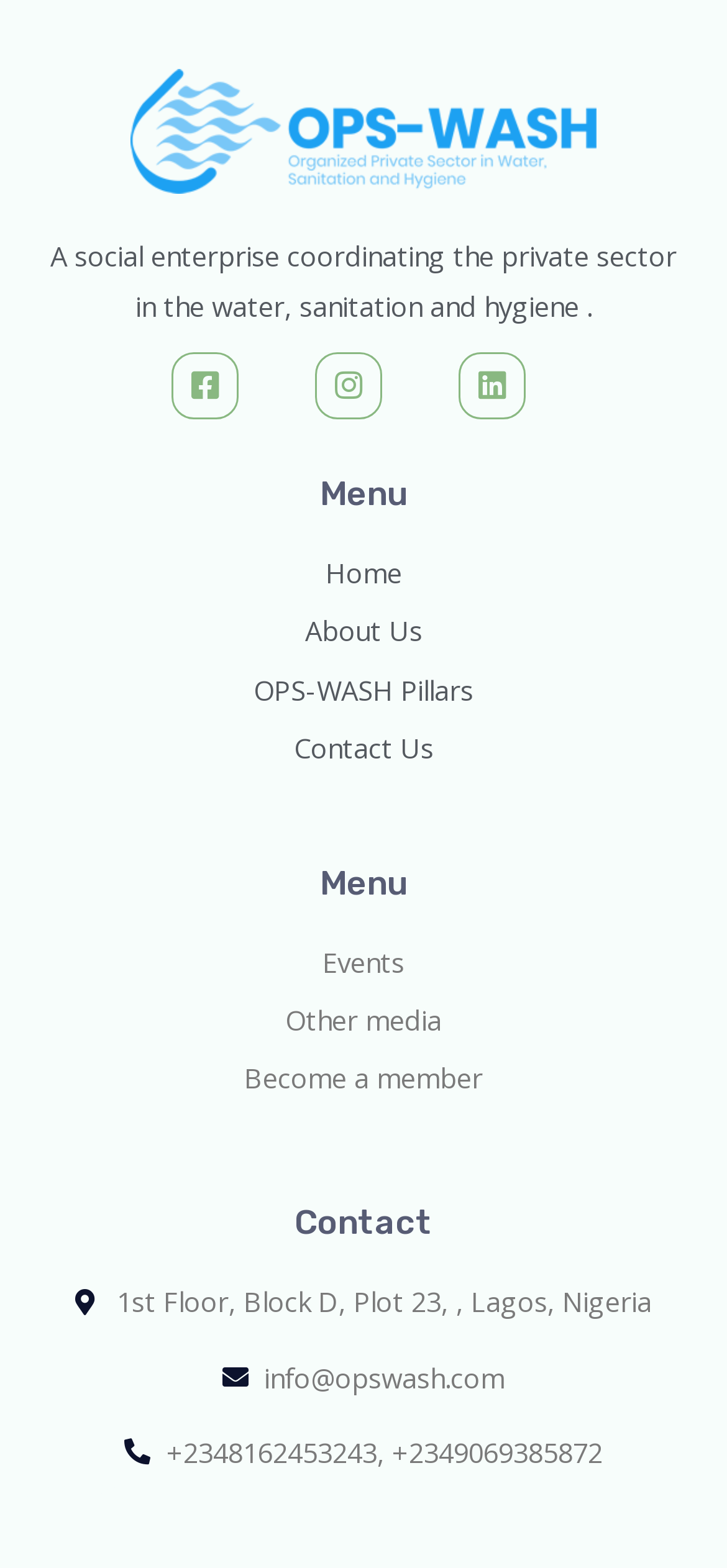Please identify the bounding box coordinates of where to click in order to follow the instruction: "Click on Web Faqe".

[0.026, 0.937, 0.197, 0.961]